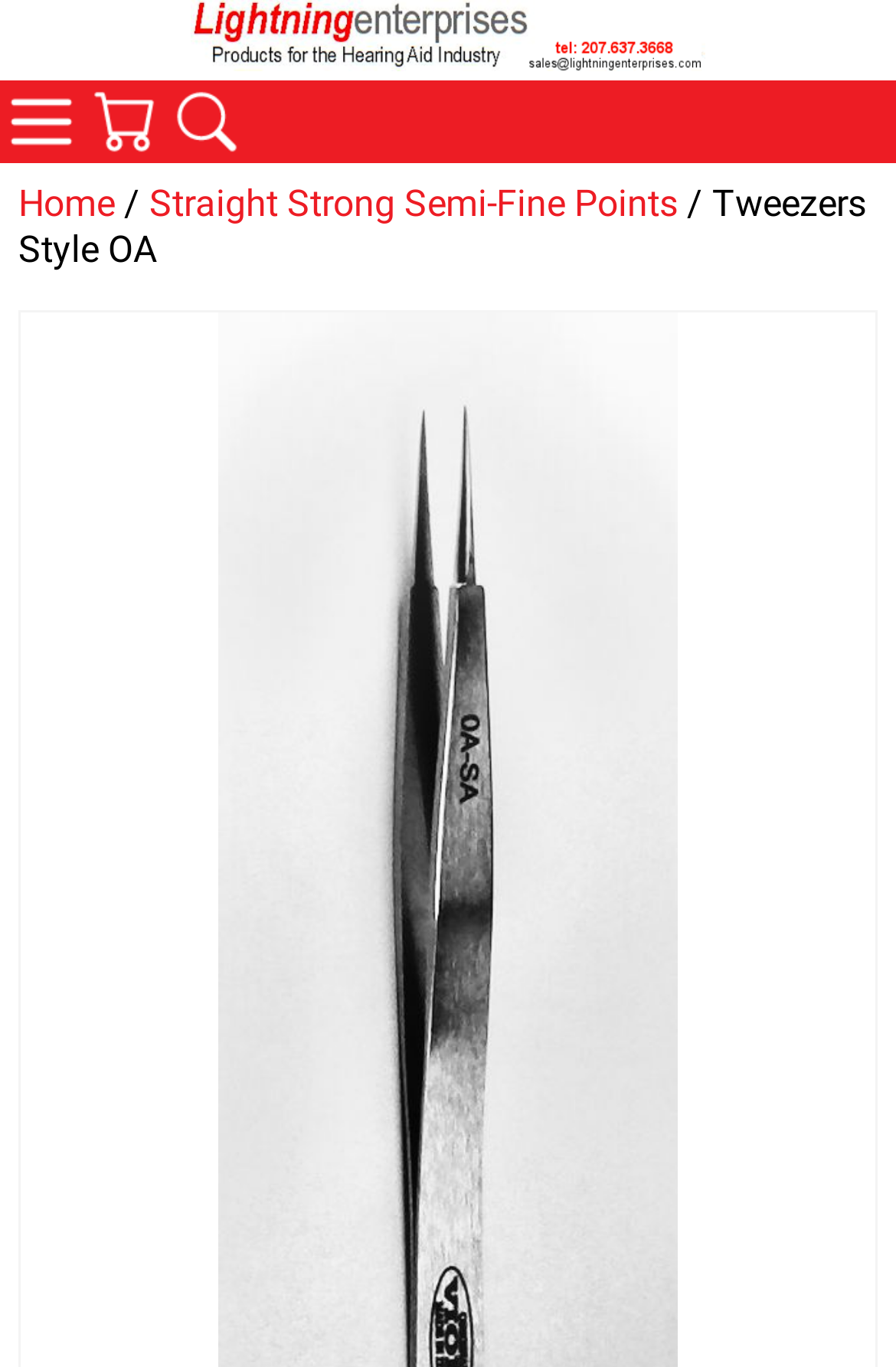Identify the bounding box of the UI element that matches this description: "Your Cart".

[0.092, 0.058, 0.185, 0.119]